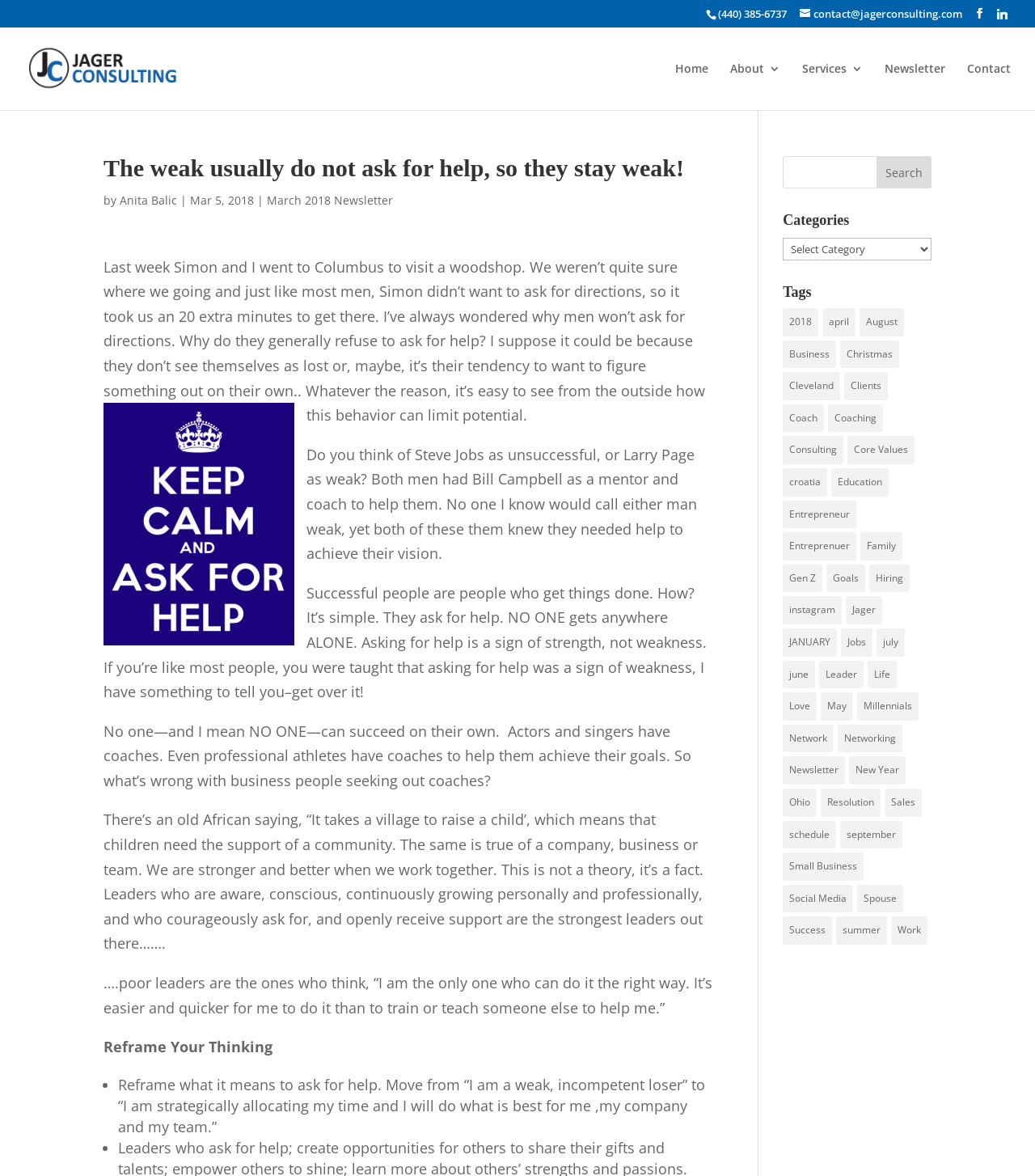Provide your answer in a single word or phrase: 
What is the search button text?

Search